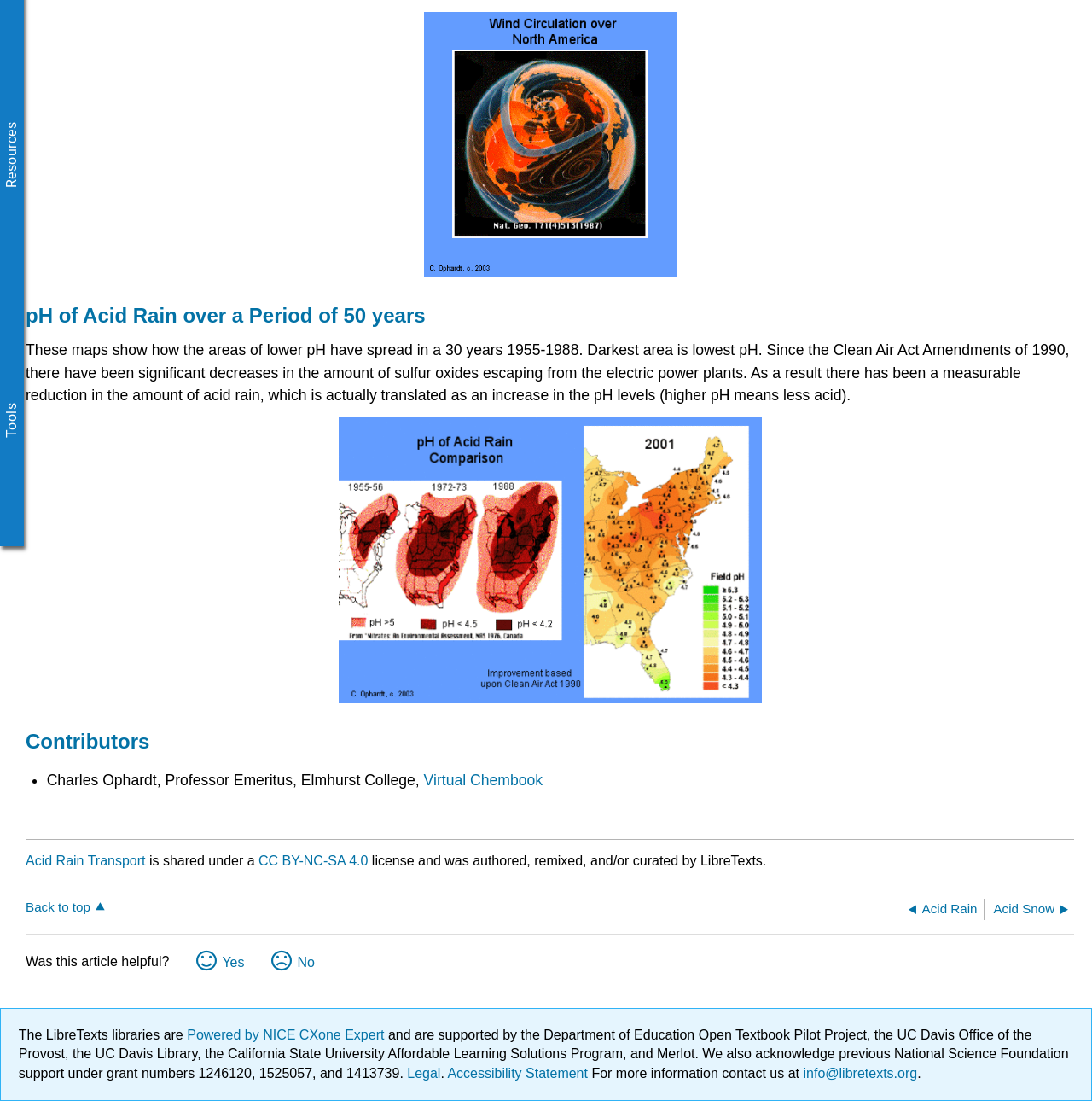Provide the bounding box coordinates of the UI element that matches the description: "Accessibility Statement".

[0.41, 0.968, 0.538, 0.981]